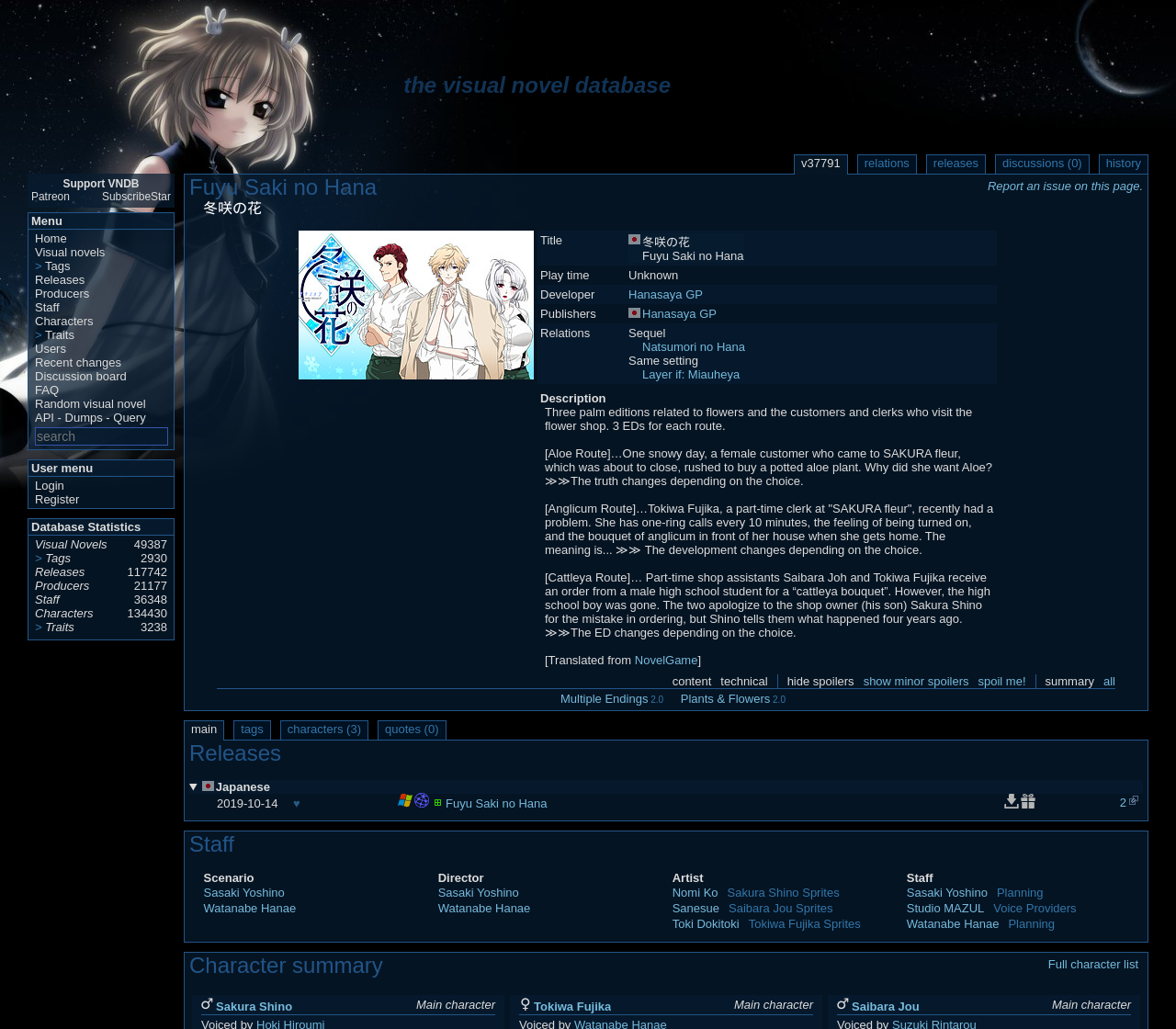Please answer the following query using a single word or phrase: 
How many links are there in the menu?

14